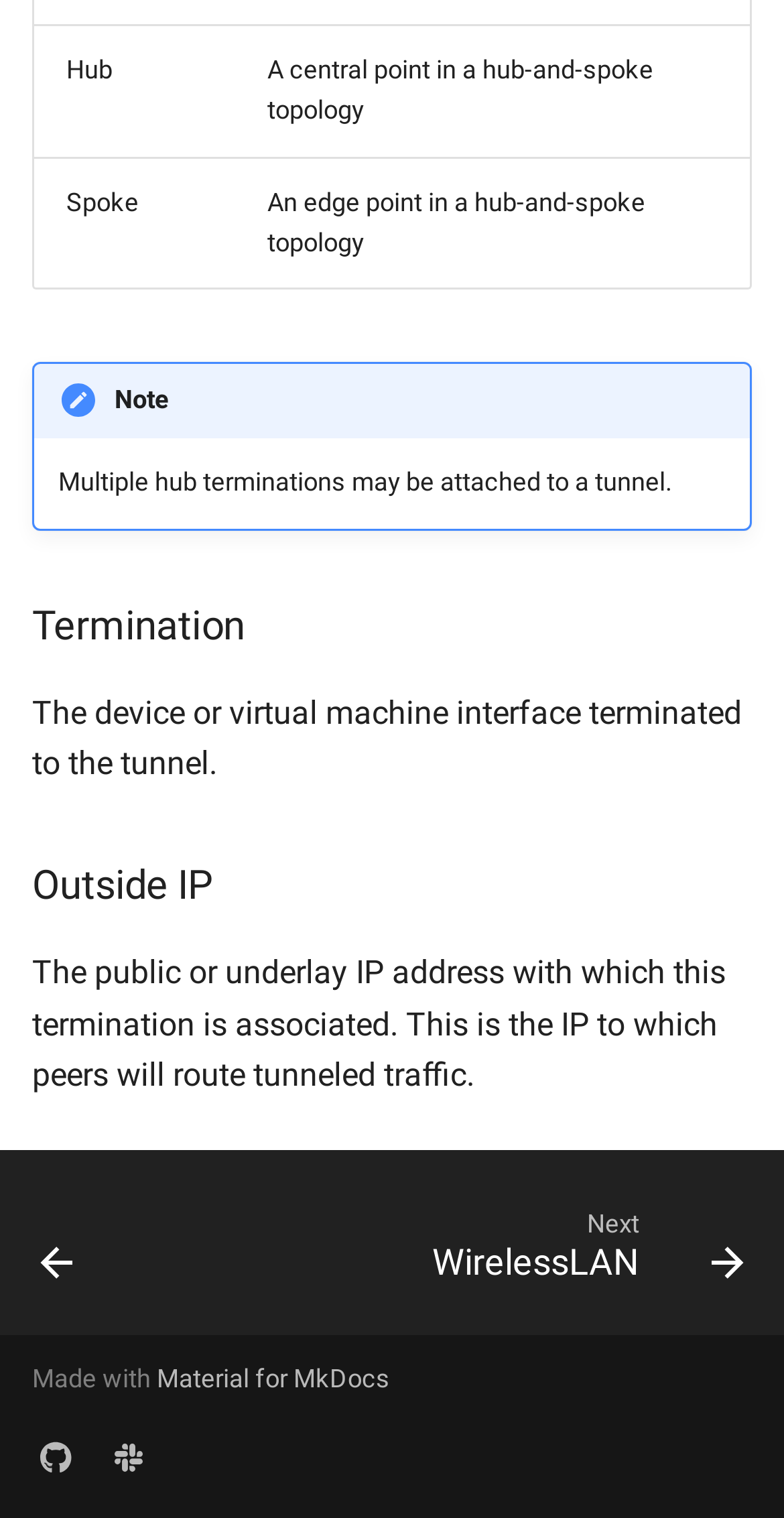Please find the bounding box coordinates of the element that needs to be clicked to perform the following instruction: "visit Temple Garden Foundation website". The bounding box coordinates should be four float numbers between 0 and 1, represented as [left, top, right, bottom].

None